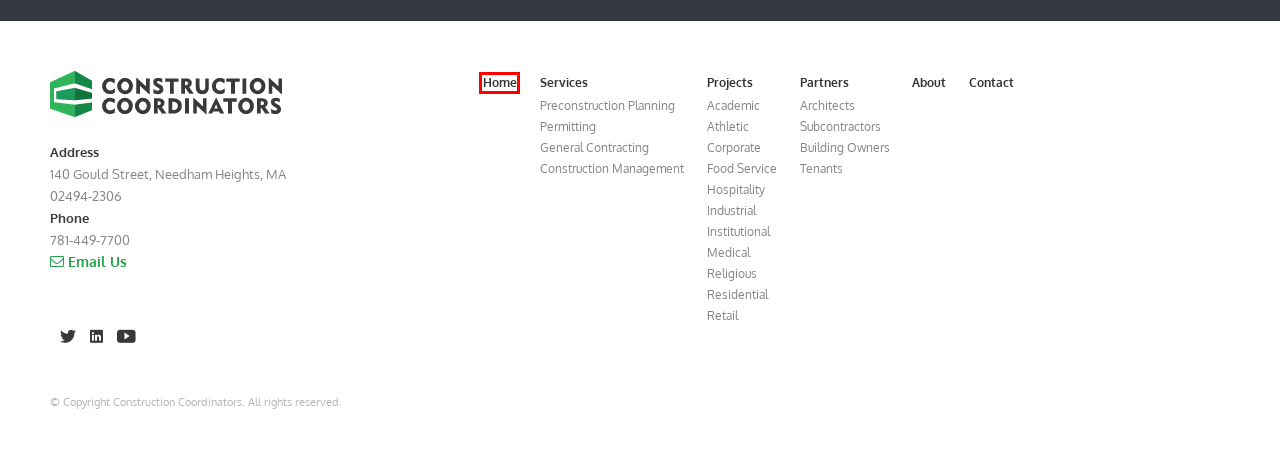Analyze the screenshot of a webpage featuring a red rectangle around an element. Pick the description that best fits the new webpage after interacting with the element inside the red bounding box. Here are the candidates:
A. Southworth Development | Construction Coordinators Inc
B. Projects | Construction Coordinators Inc
C. Religious Archives | Construction Coordinators Inc
D. Construction Coordinators Inc | Commercial Construction
E. Corporate Archives | Construction Coordinators Inc
F. Triumvirate Environmental | Construction Coordinators Inc
G. Eileen Fisher | Construction Coordinators Inc
H. Rounder Records | Construction Coordinators Inc

D